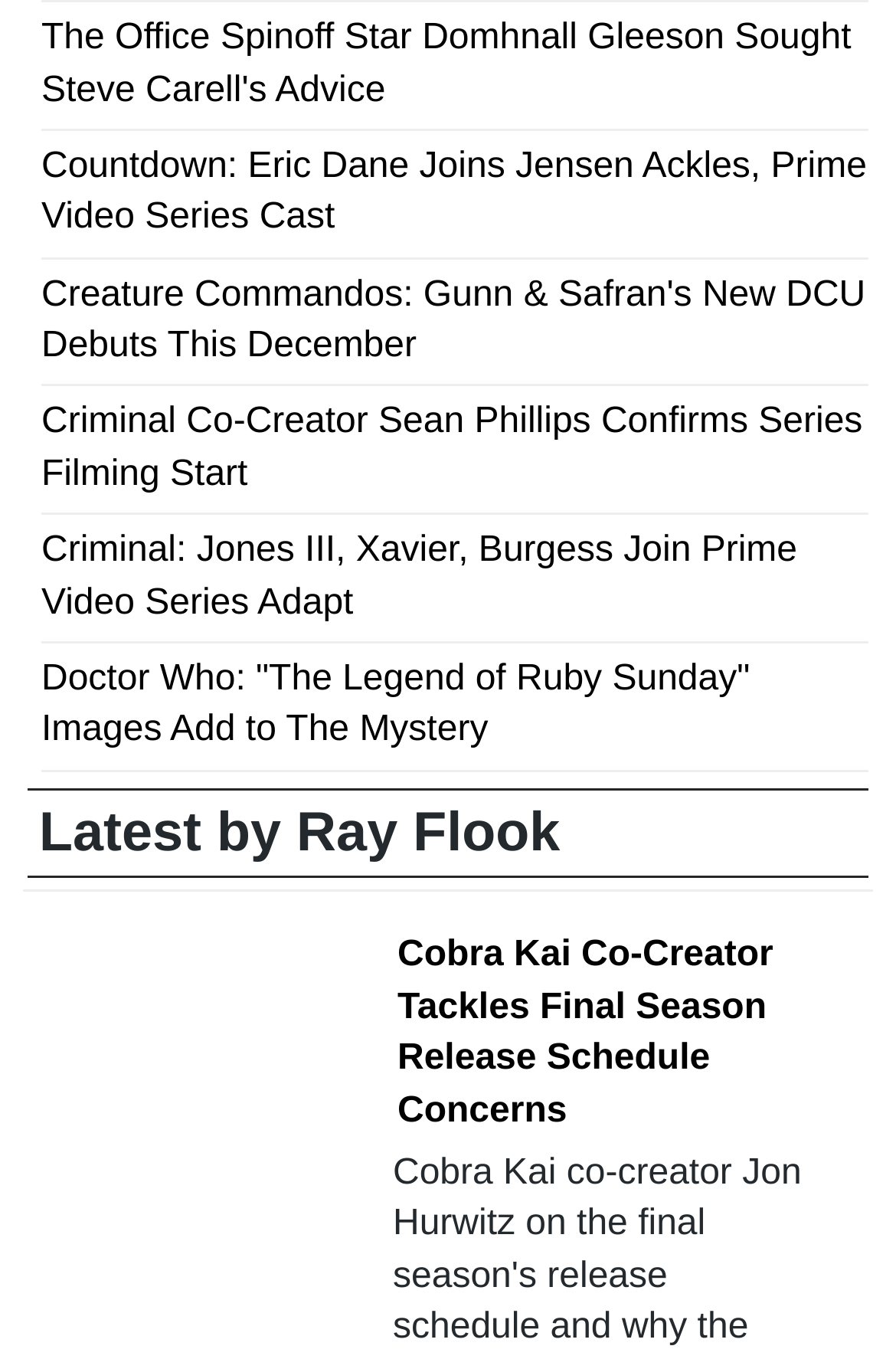Answer the question with a brief word or phrase:
How many links are above the 'Latest by Ray Flook' heading?

6